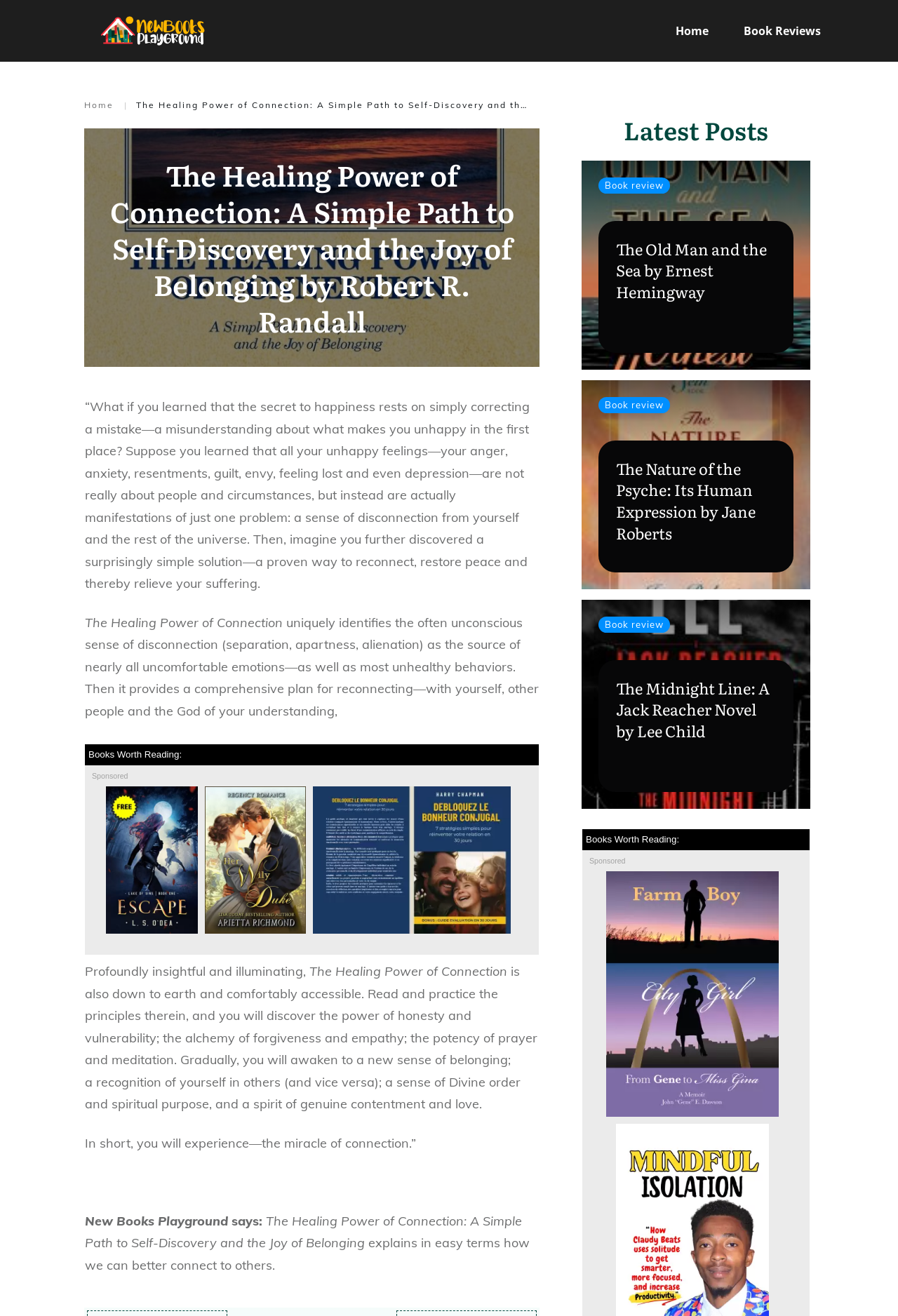Locate the bounding box of the user interface element based on this description: "Home".

[0.094, 0.074, 0.127, 0.086]